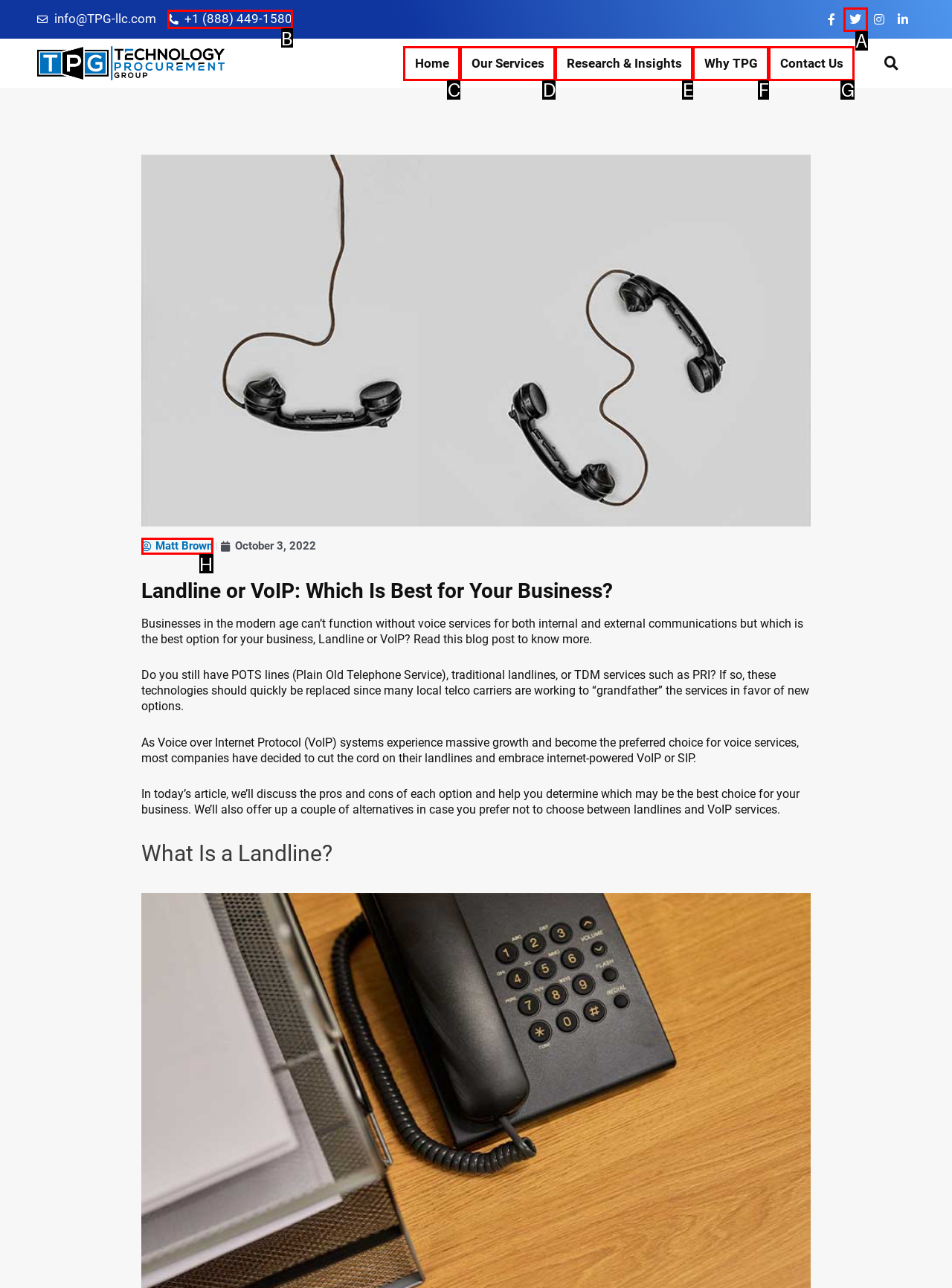Select the HTML element that fits the following description: Twitter
Provide the letter of the matching option.

A